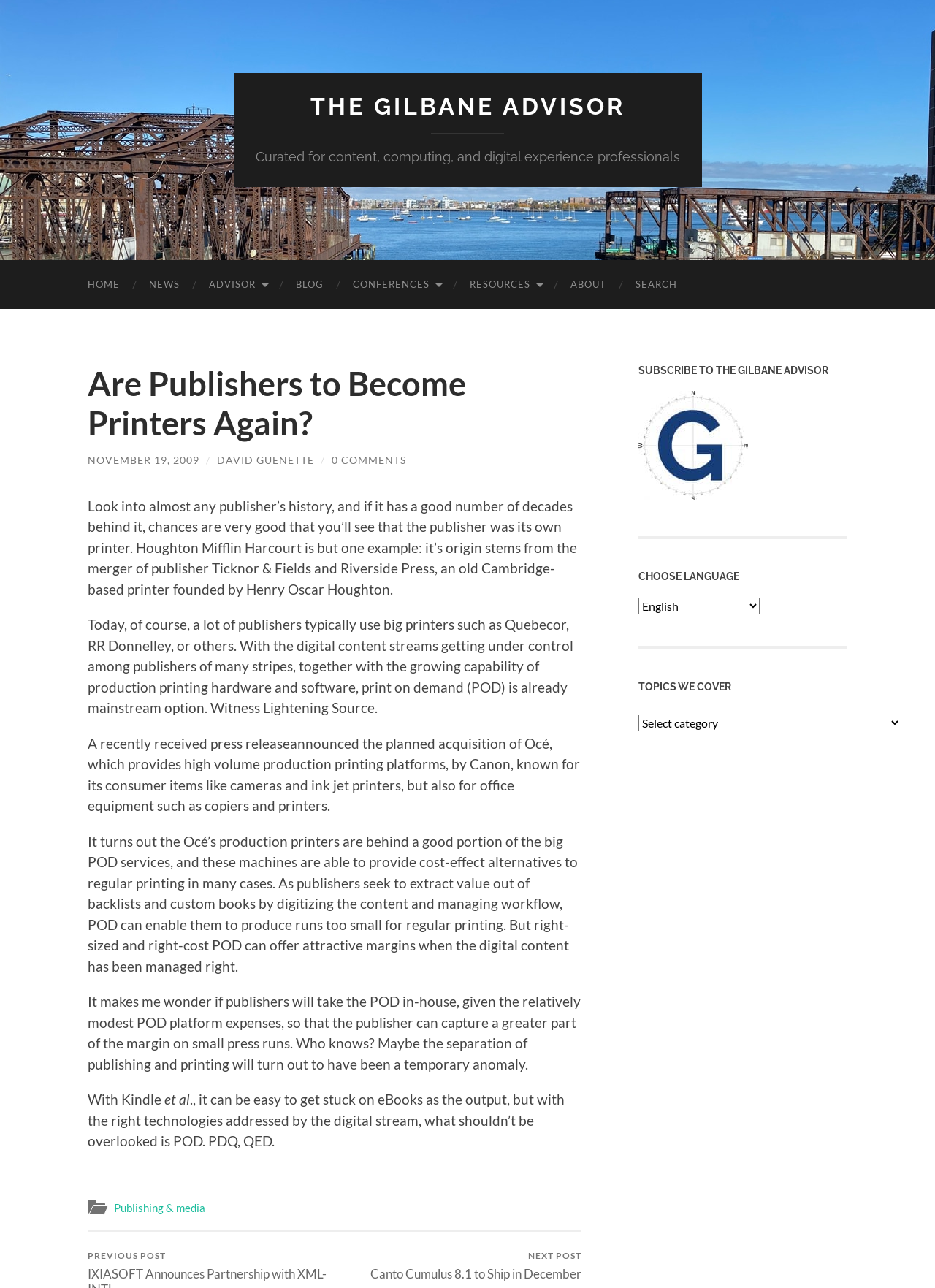Please locate the bounding box coordinates of the element that needs to be clicked to achieve the following instruction: "Click on the 'HOME' link". The coordinates should be four float numbers between 0 and 1, i.e., [left, top, right, bottom].

[0.078, 0.202, 0.144, 0.24]